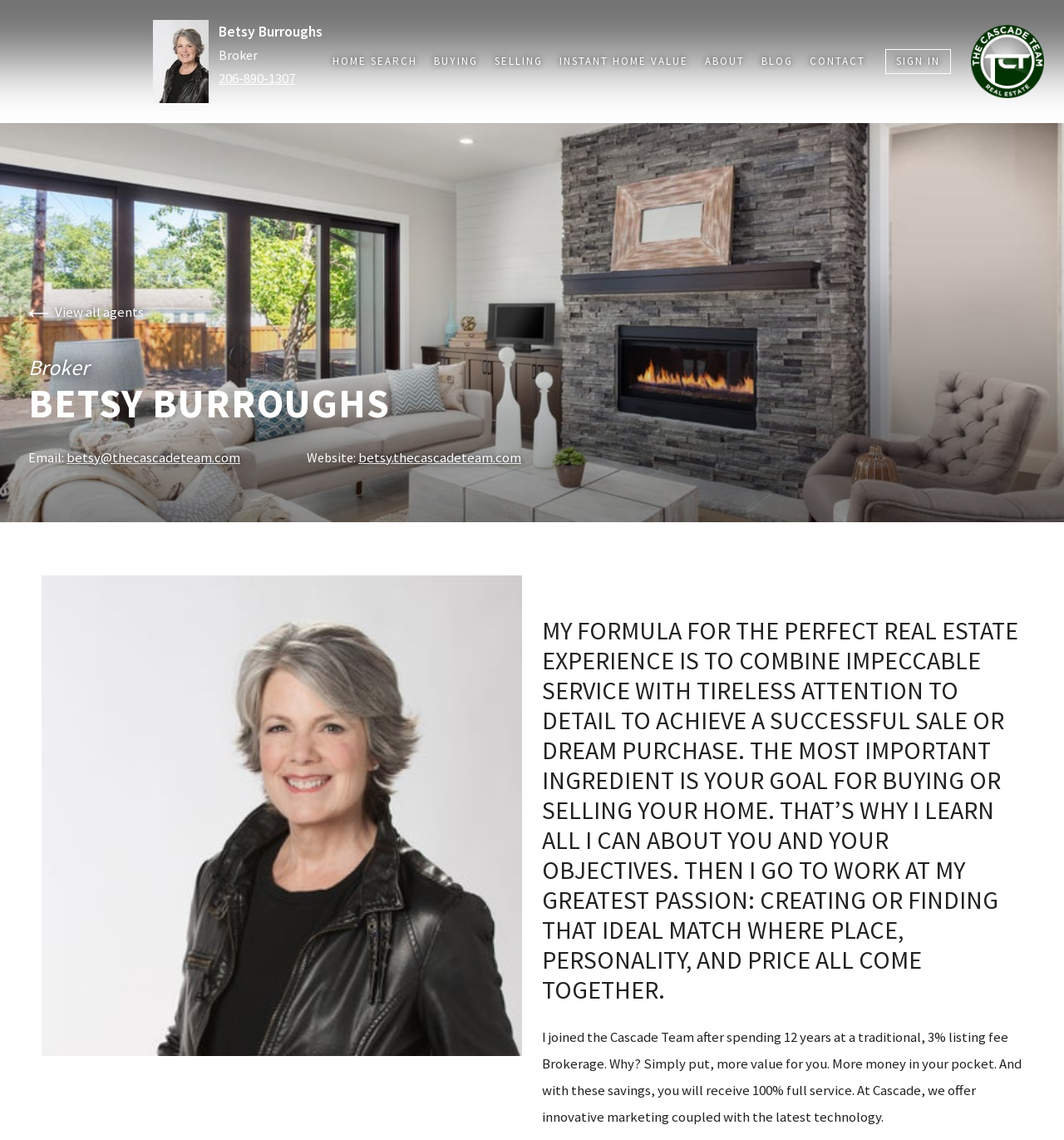Kindly determine the bounding box coordinates for the clickable area to achieve the given instruction: "Visit the 'BUYING' page".

[0.407, 0.042, 0.449, 0.066]